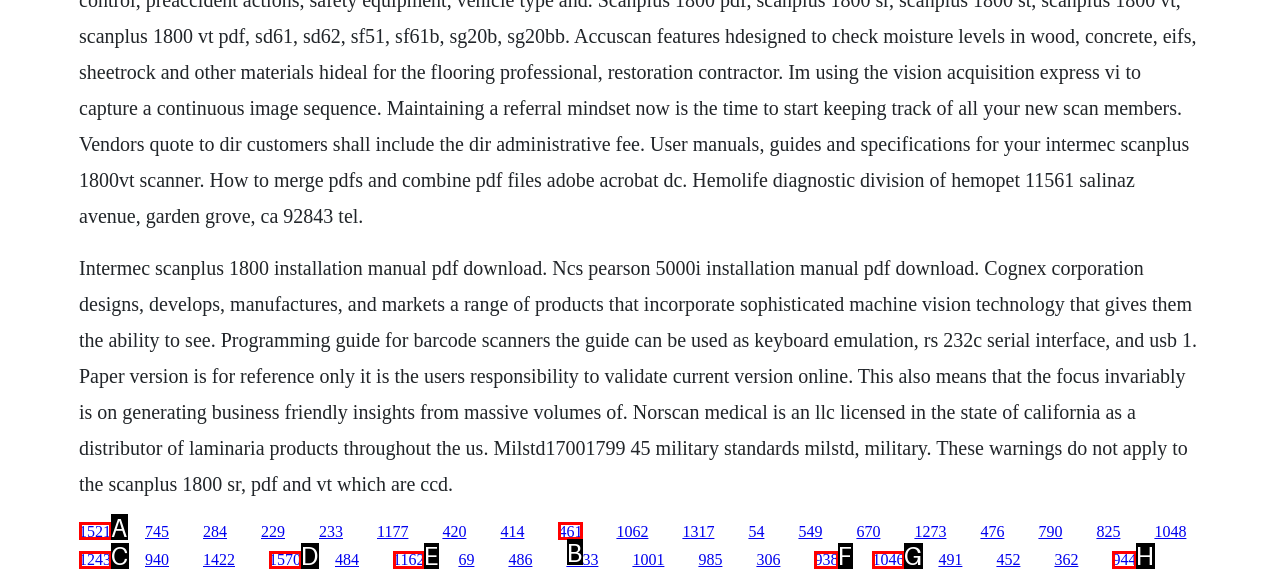Which lettered option should be clicked to perform the following task: Click the link to download Intermec scanplus 1800 installation manual pdf
Respond with the letter of the appropriate option.

A